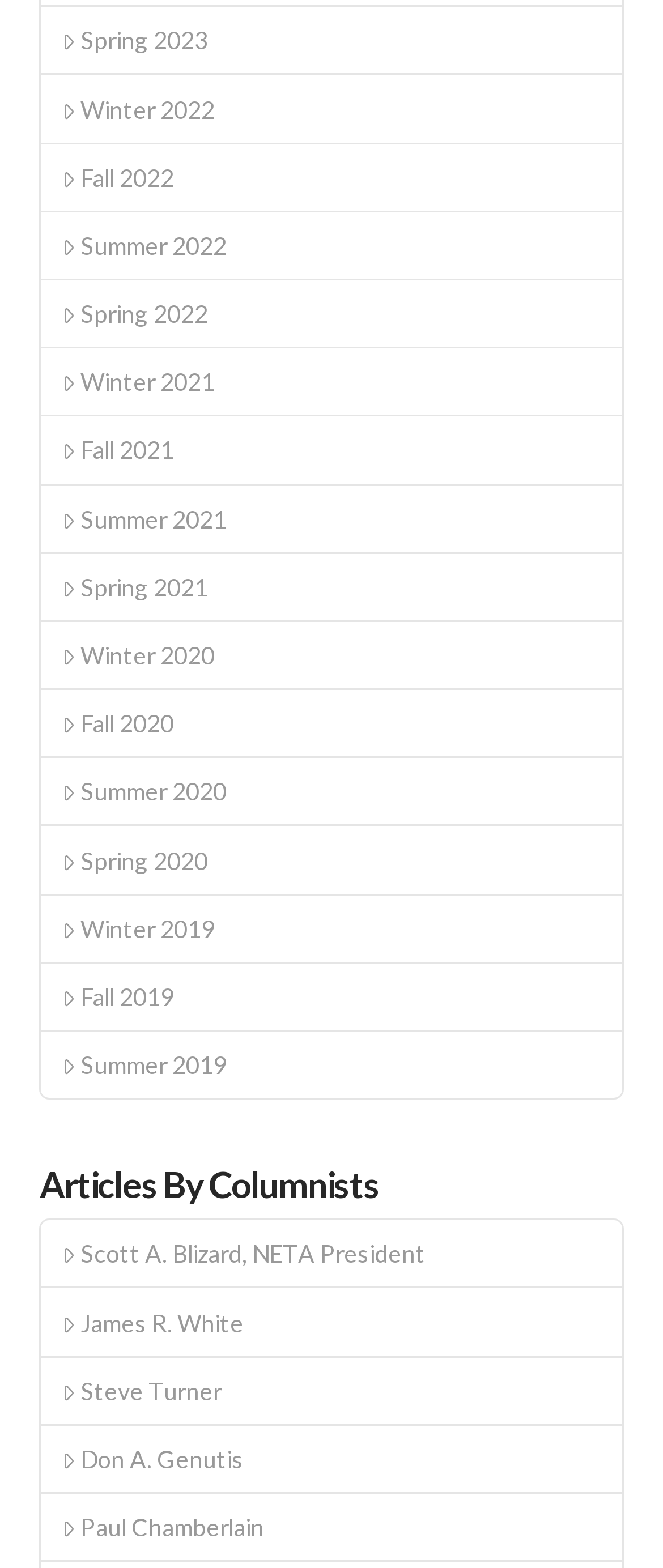Please provide a brief answer to the following inquiry using a single word or phrase:
What is the earliest season listed?

Winter 2019